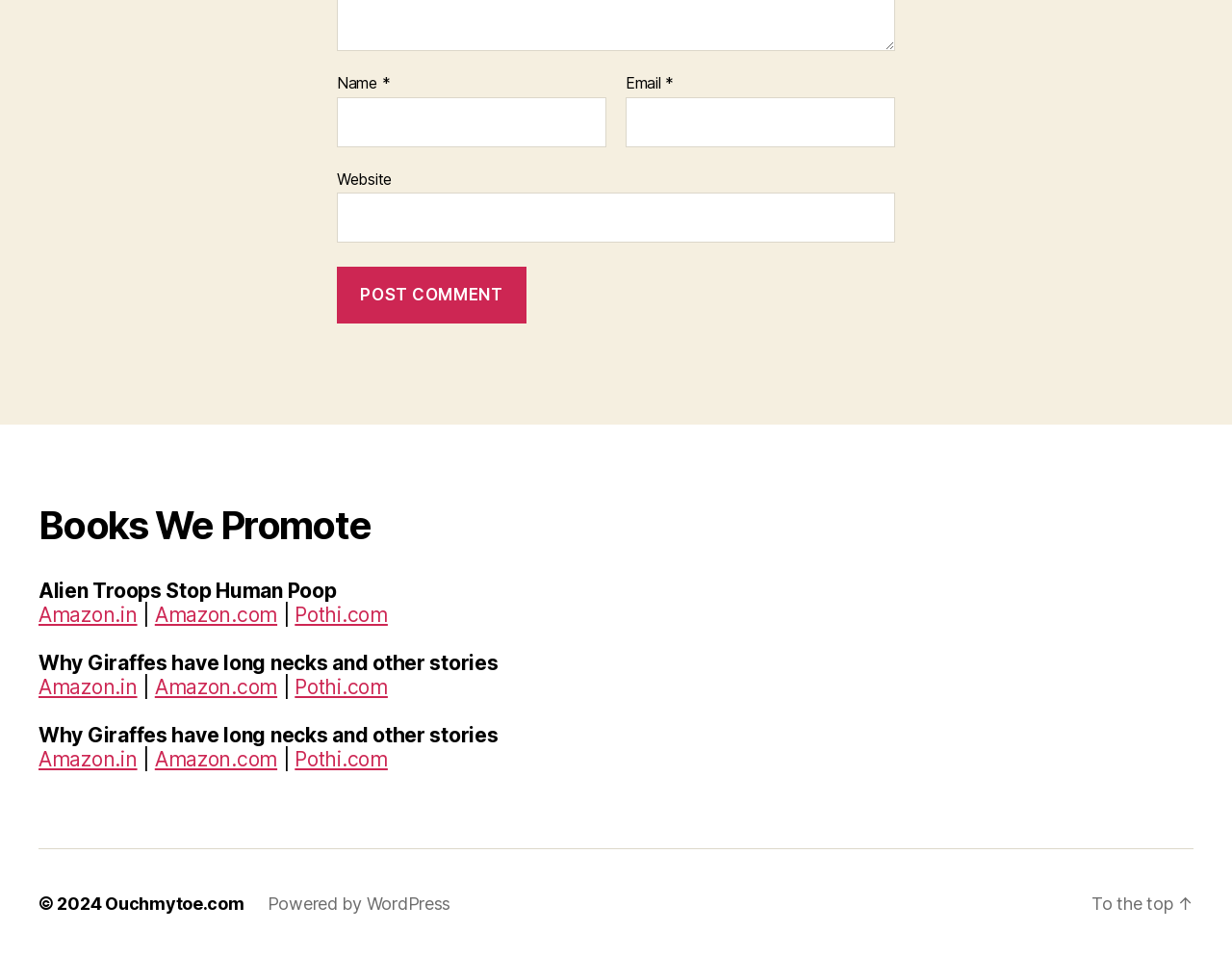How many books are promoted on this webpage?
Please provide a comprehensive and detailed answer to the question.

I counted the number of book titles mentioned on the webpage, which are 'Alien Troops Stop Human Poop', 'Why Giraffes have long necks and other stories' (appearing twice), and found that there are 3 unique book titles.